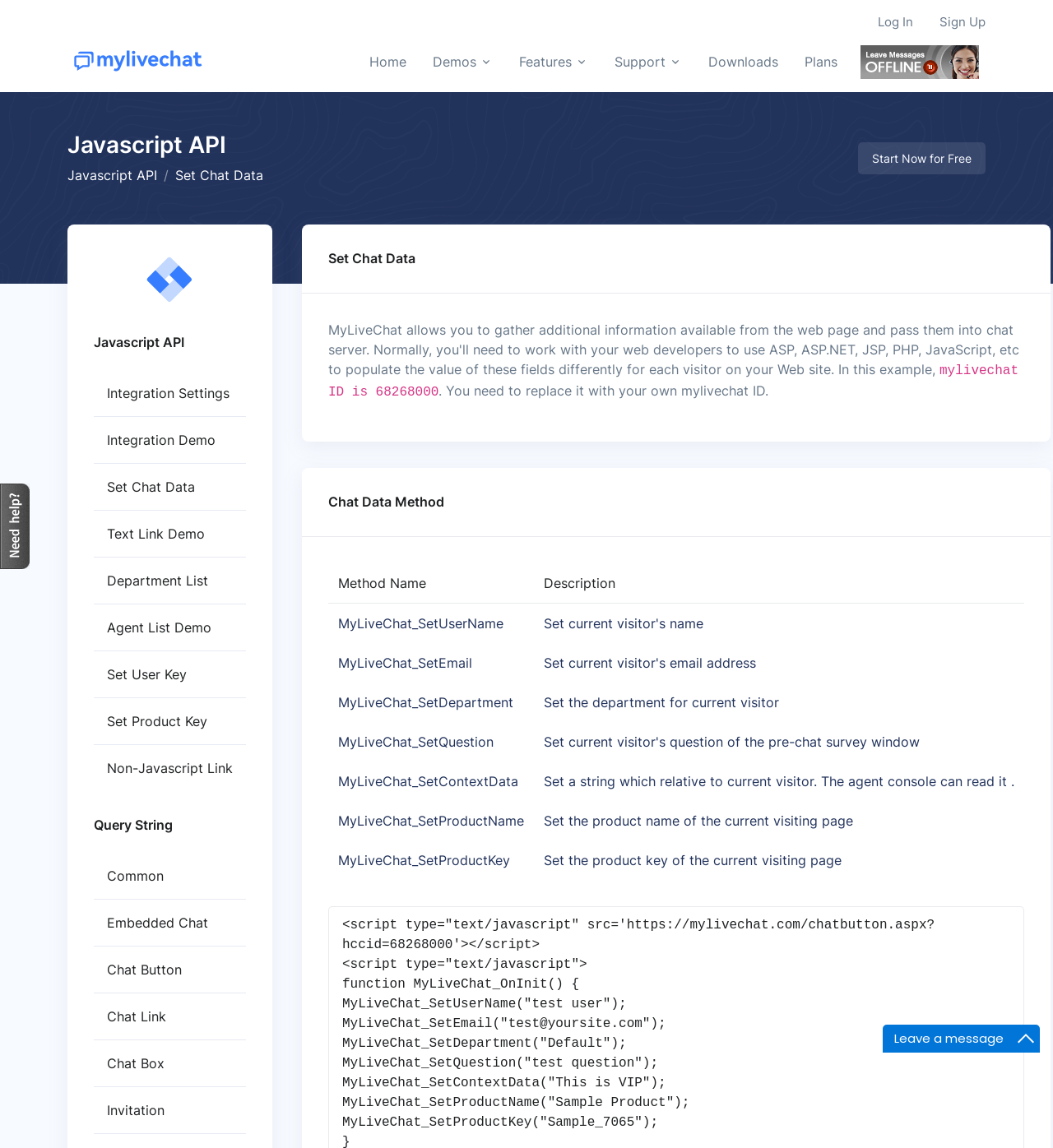Find the bounding box coordinates for the element that must be clicked to complete the instruction: "Click the 'Demos' button". The coordinates should be four float numbers between 0 and 1, indicated as [left, top, right, bottom].

[0.402, 0.034, 0.477, 0.074]